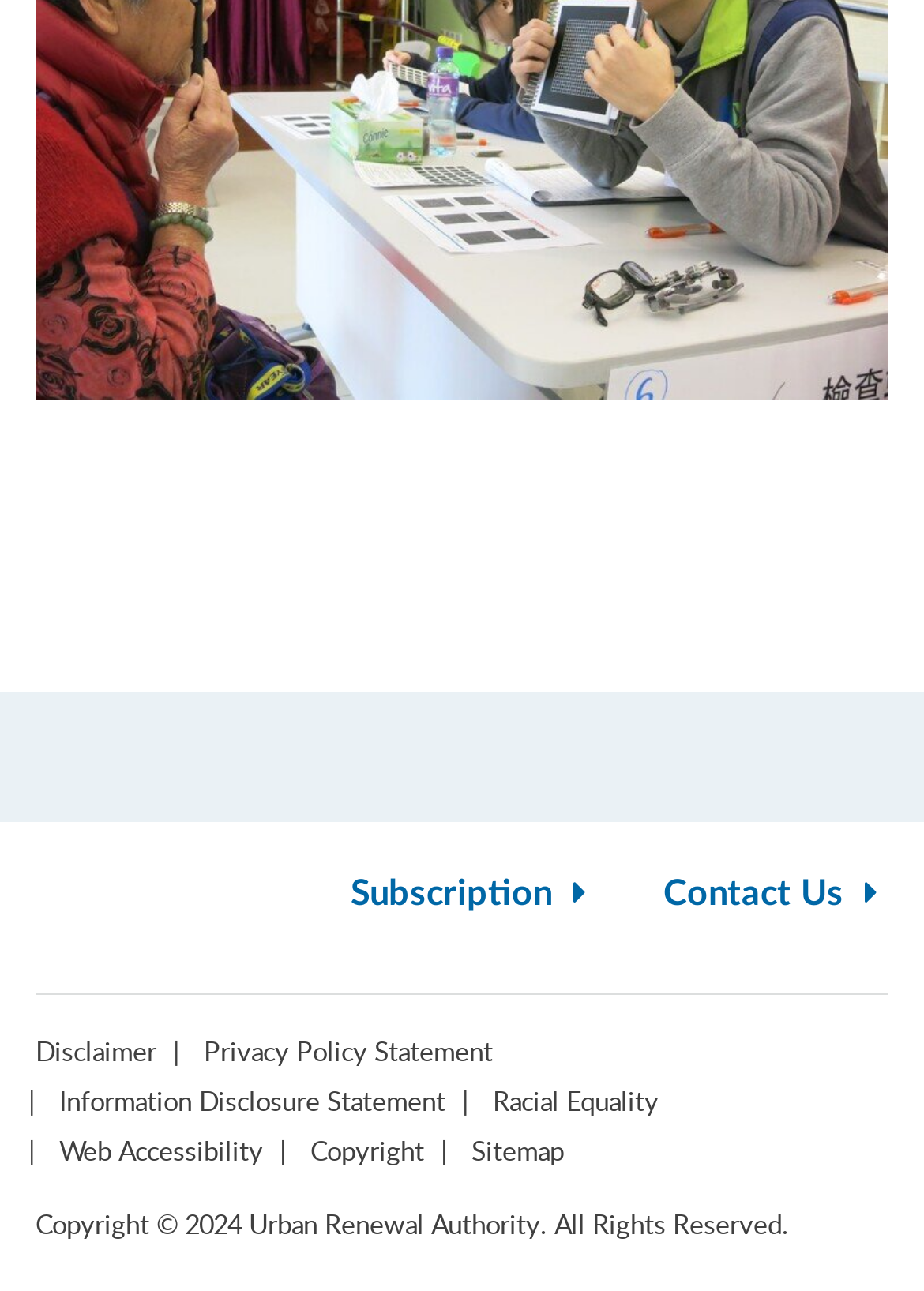Locate the bounding box coordinates of the region to be clicked to comply with the following instruction: "View Privacy Policy Statement". The coordinates must be four float numbers between 0 and 1, in the form [left, top, right, bottom].

[0.195, 0.799, 0.559, 0.827]